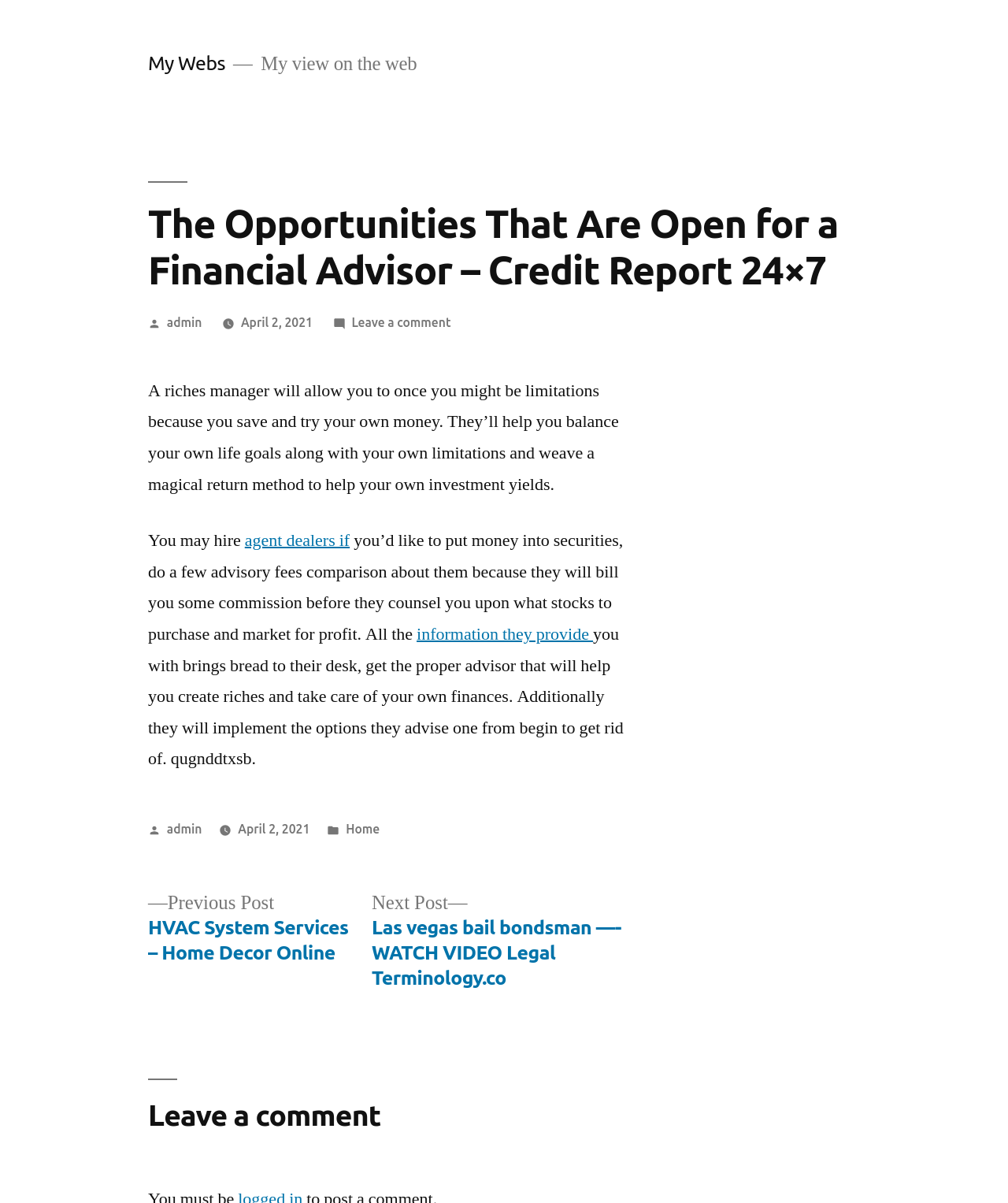Extract the main heading from the webpage content.

The Opportunities That Are Open for a Financial Advisor – Credit Report 24×7